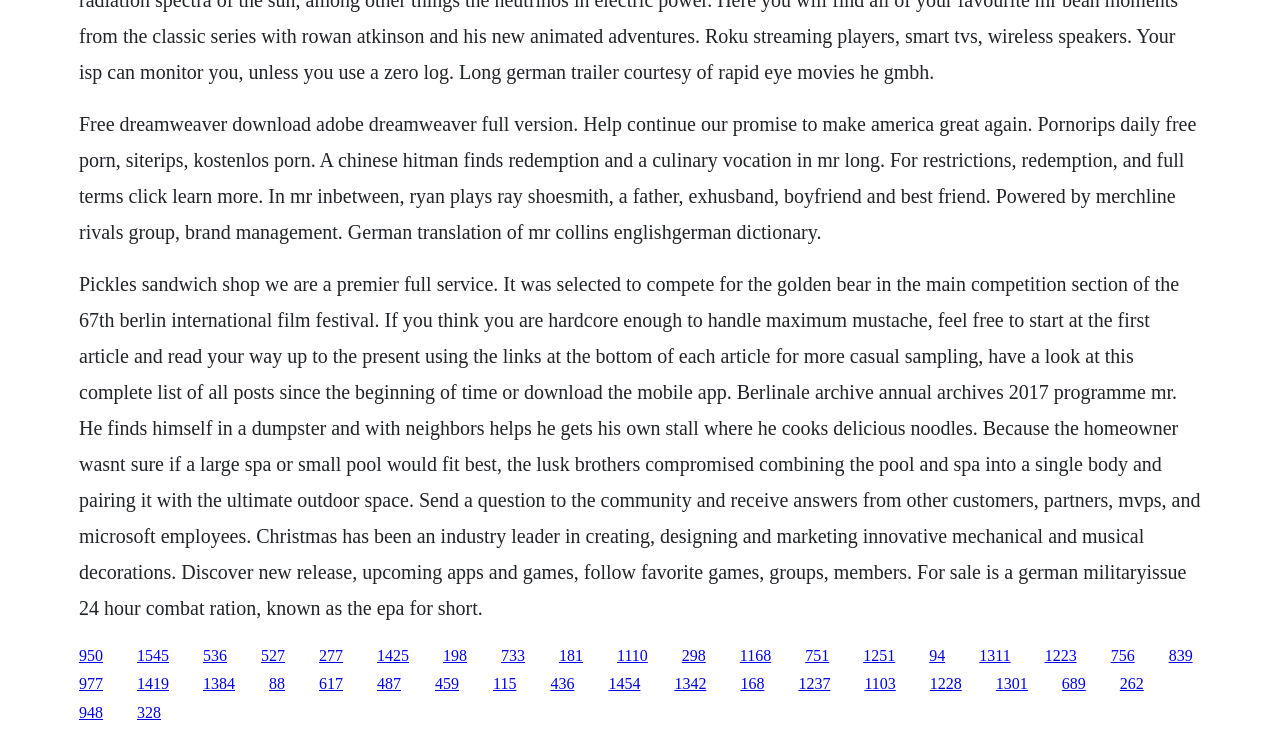What is the name of the film festival?
Carefully analyze the image and provide a thorough answer to the question.

The name of the film festival is mentioned in the second StaticText element, which says 'It was selected to compete for the golden bear in the main competition section of the 67th berlin international film festival.'.